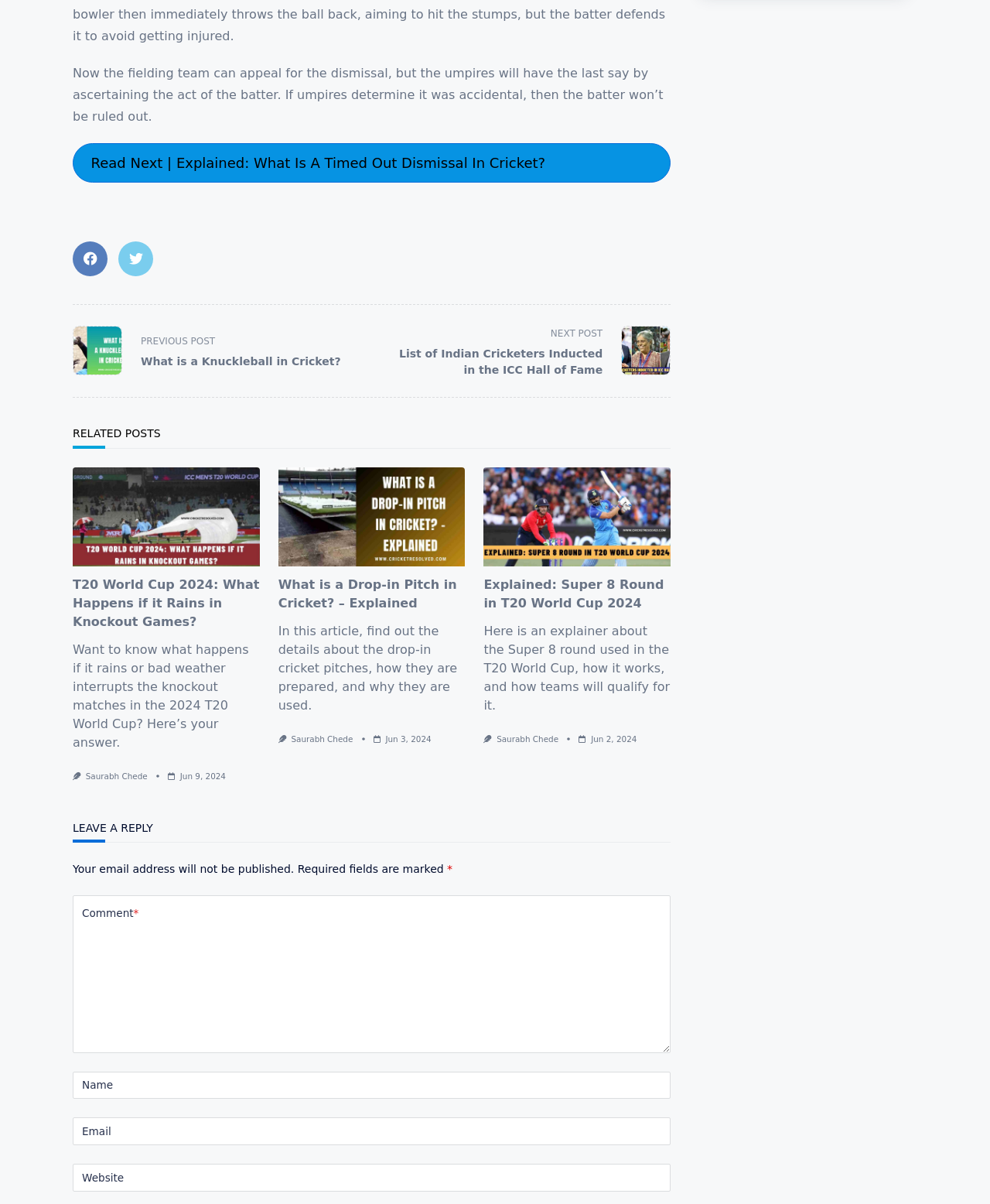Identify the bounding box coordinates of the specific part of the webpage to click to complete this instruction: "Read the article about What is a Drop-in Pitch in Cricket".

[0.281, 0.388, 0.47, 0.47]